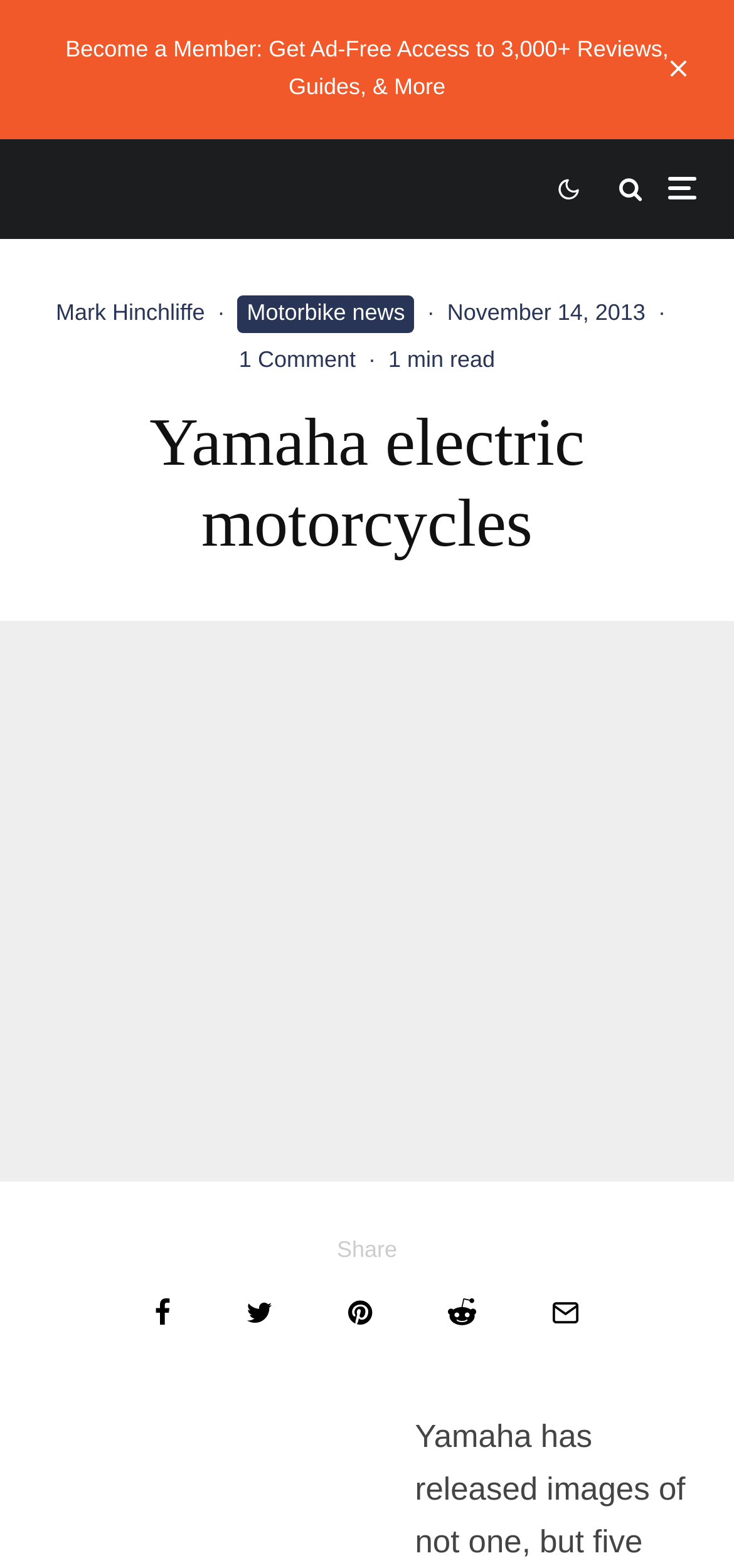Locate the bounding box coordinates of the area where you should click to accomplish the instruction: "Click on Become a Member".

[0.089, 0.023, 0.911, 0.063]